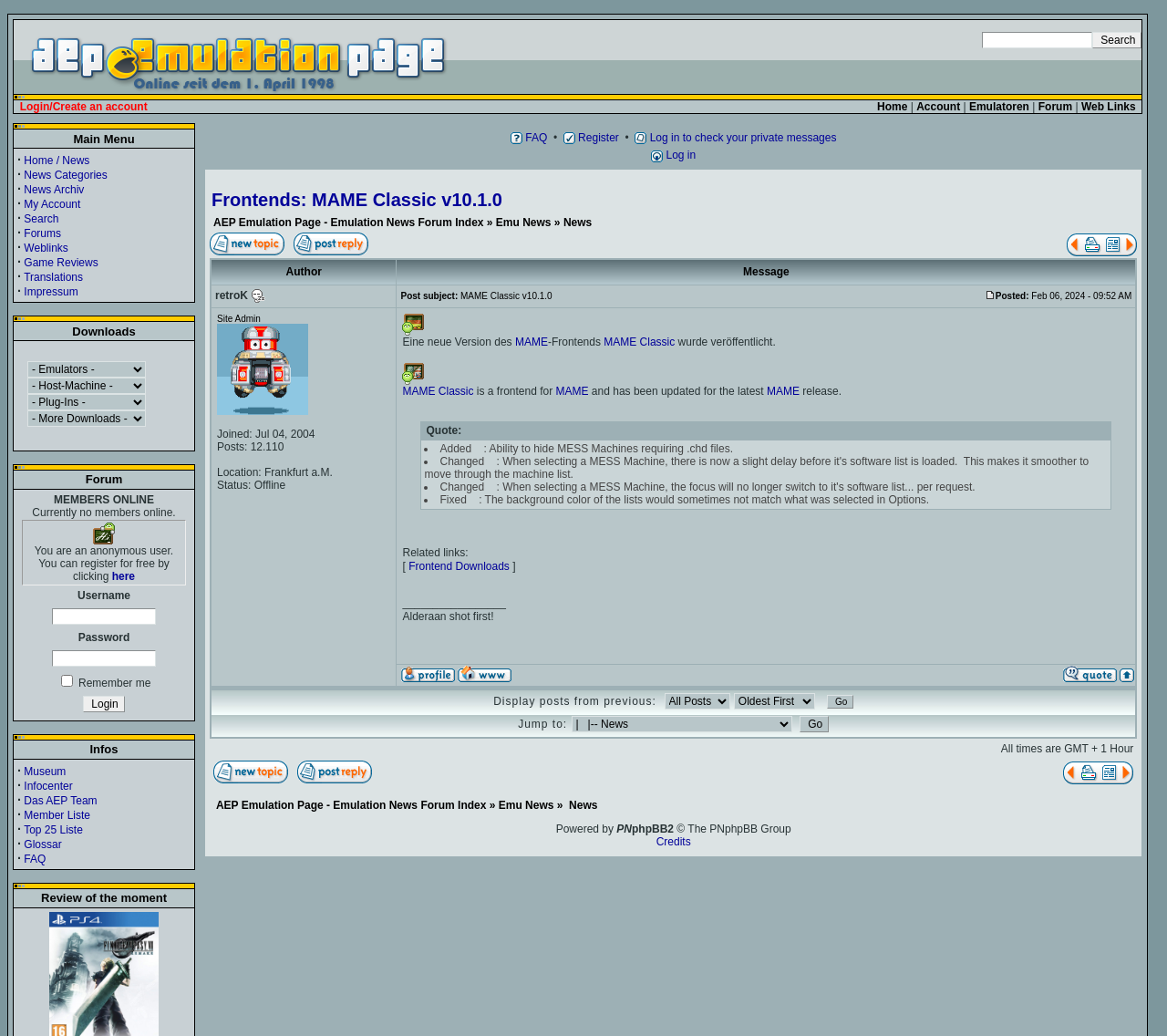What is the purpose of the links in the top menu bar?
Using the image provided, answer with just one word or phrase.

Navigate to different sections